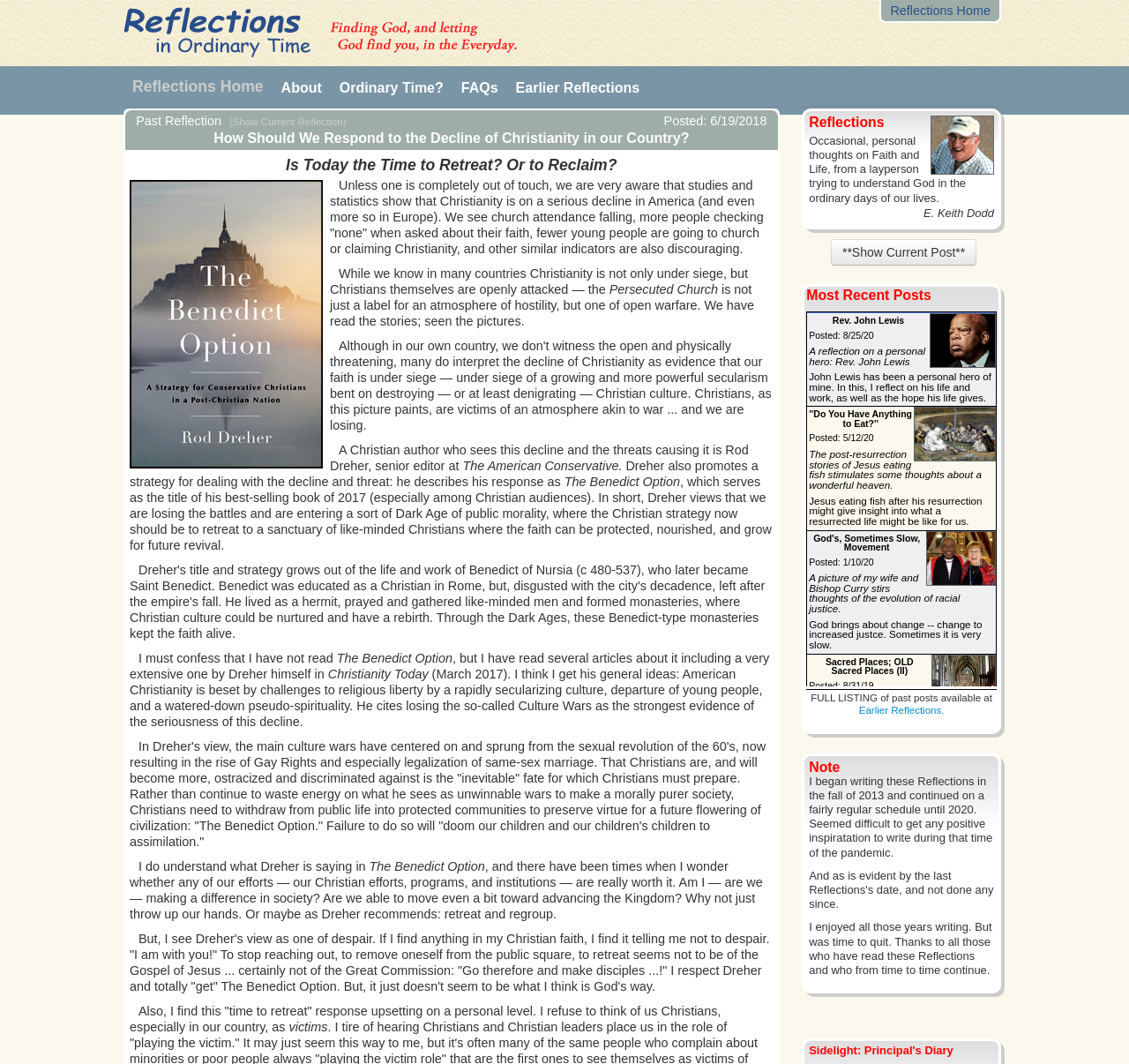Please identify the bounding box coordinates of the element that needs to be clicked to perform the following instruction: "View the 'Earlier Reflections' page".

[0.449, 0.066, 0.574, 0.1]